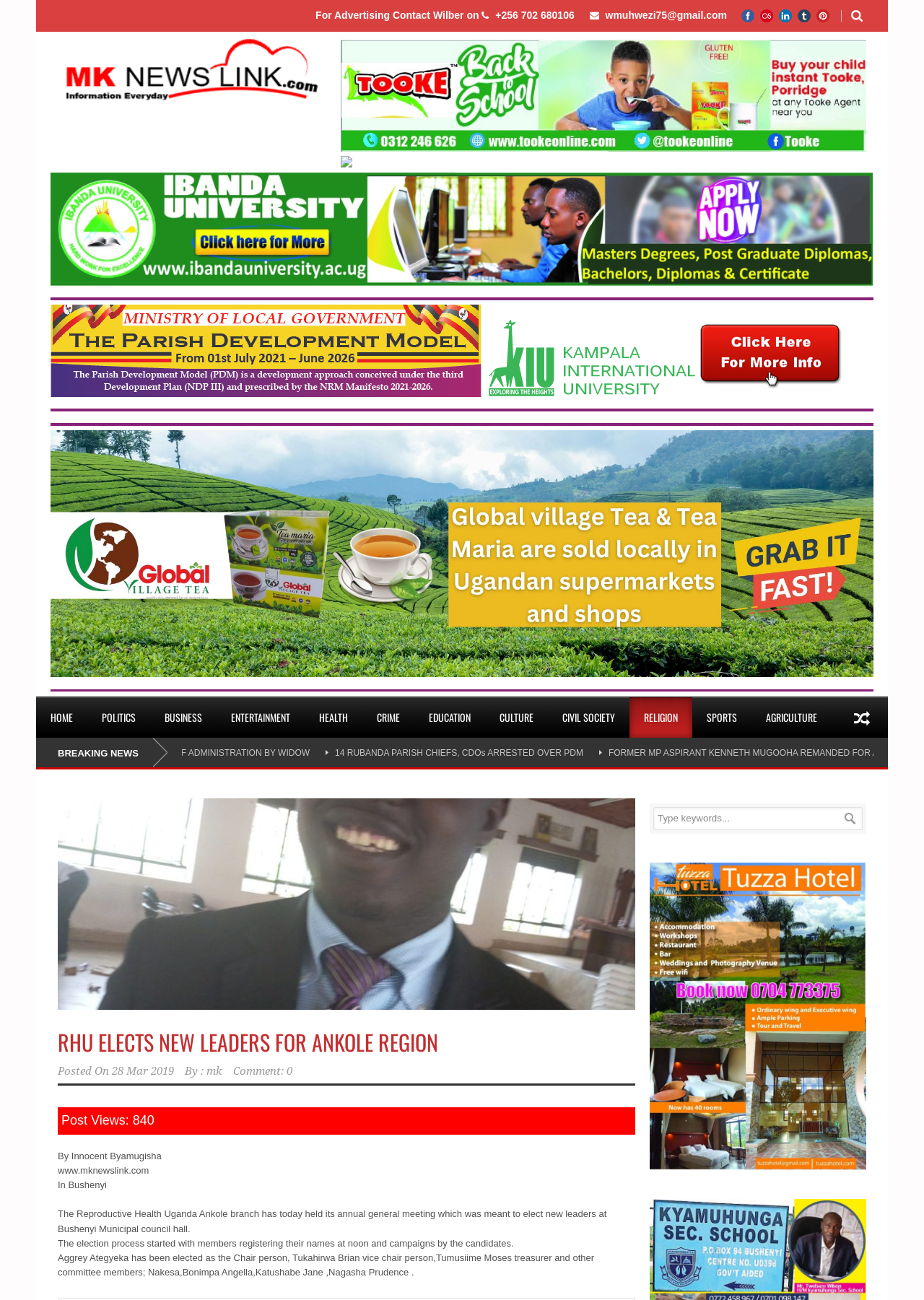Describe in detail what you see on the webpage.

This webpage is about MK Newslink, a news website. At the top, there are social media links, including Facebook, LastFM, LinkedIn, Tumblr, and Pinterest, represented by their respective icons. Below these icons, there is a section for advertising contact information, including a phone number and email address.

The main content of the webpage is divided into two sections. On the left, there is a menu with various categories, including Home, Politics, Business, Entertainment, Health, Crime, Education, Culture, Civil Society, Religion, Sports, and Agriculture. These categories are listed horizontally, taking up the entire width of the webpage.

On the right, there is a section for news articles. The top article is highlighted, with a heading that reads "RHU ELECTS NEW LEADERS FOR ANKOLE REGION". Below the heading, there is a brief summary of the article, which describes the election of new leaders for the Reproductive Health Uganda Ankole branch. The article is attributed to Innocent Byamugisha and includes a link to the full article.

Below the top article, there are several other news articles, each with a heading and a brief summary. These articles are listed vertically, with the most recent articles at the top. Each article includes a link to the full article, as well as information about the date it was posted and the number of comments.

At the bottom of the webpage, there is a search bar where users can enter keywords to search for specific articles. There is also a button to submit the search query.